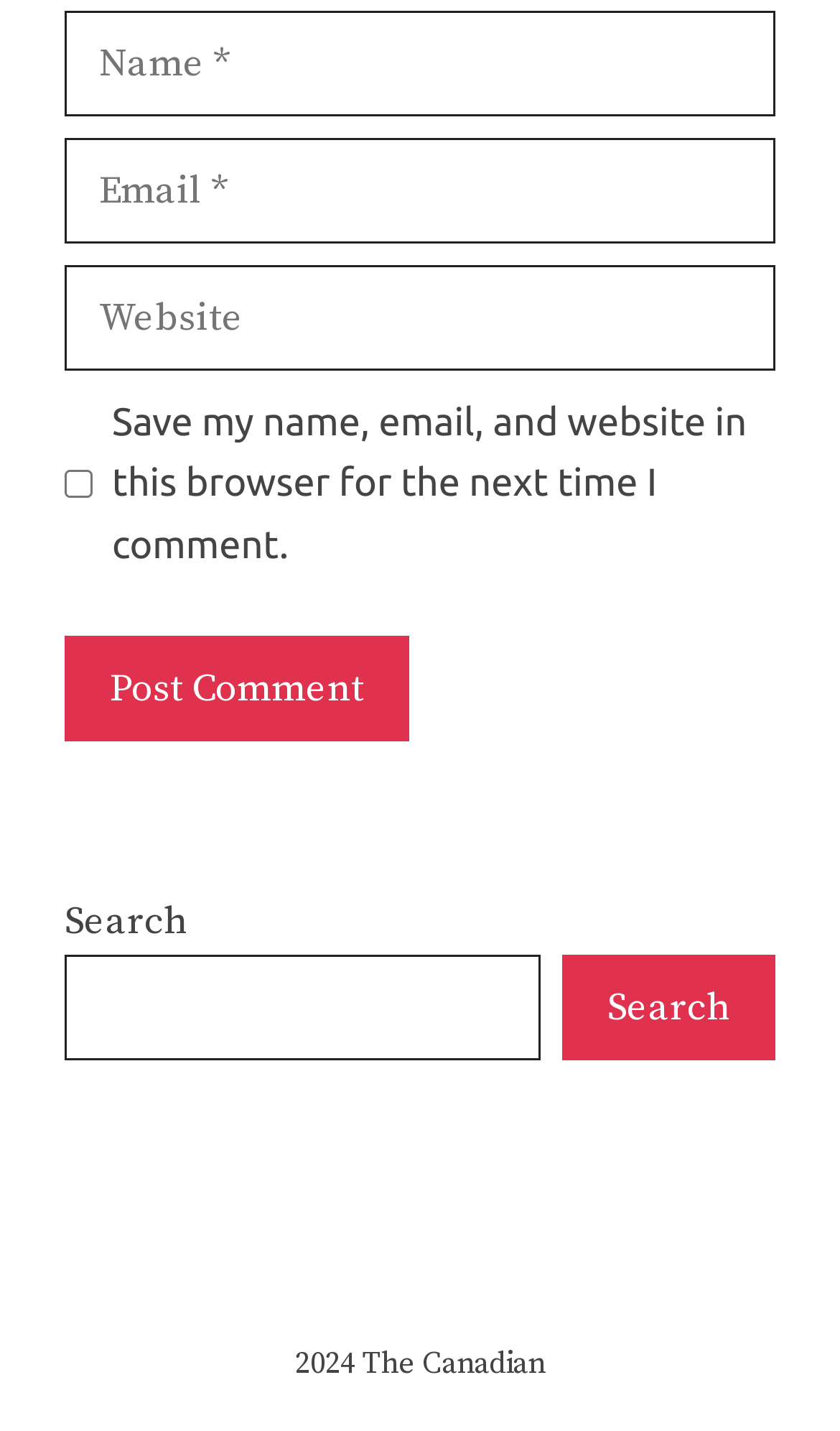From the screenshot, find the bounding box of the UI element matching this description: "The Canadian". Supply the bounding box coordinates in the form [left, top, right, bottom], each a float between 0 and 1.

[0.431, 0.939, 0.649, 0.966]